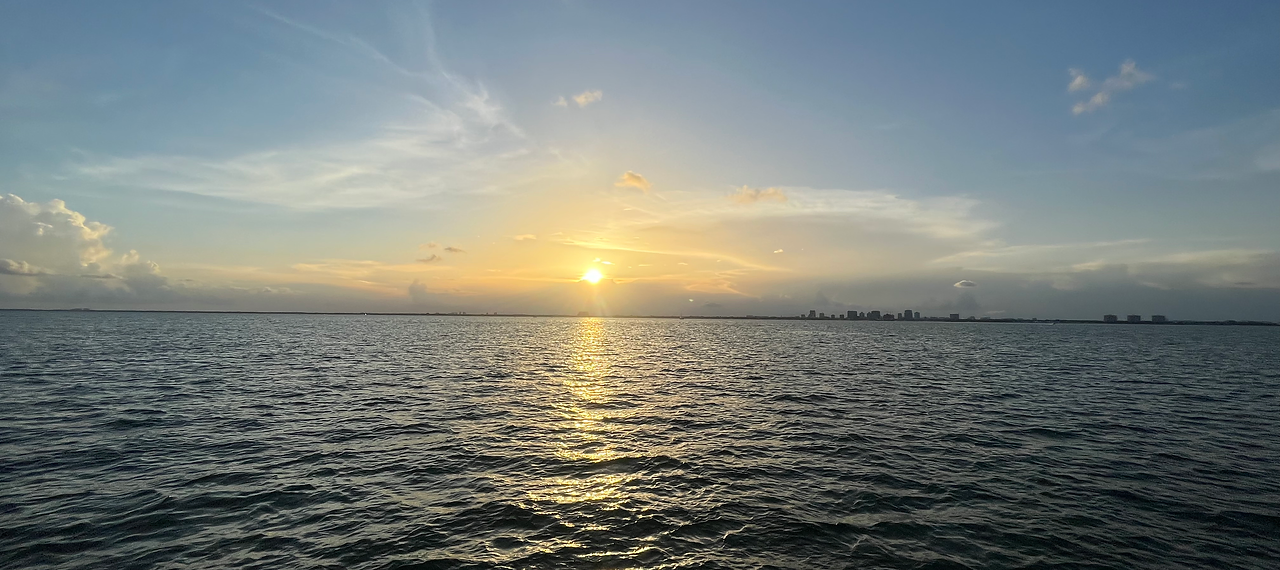Give a concise answer using only one word or phrase for this question:
What is reflected in the water?

Vibrant colors of the sky